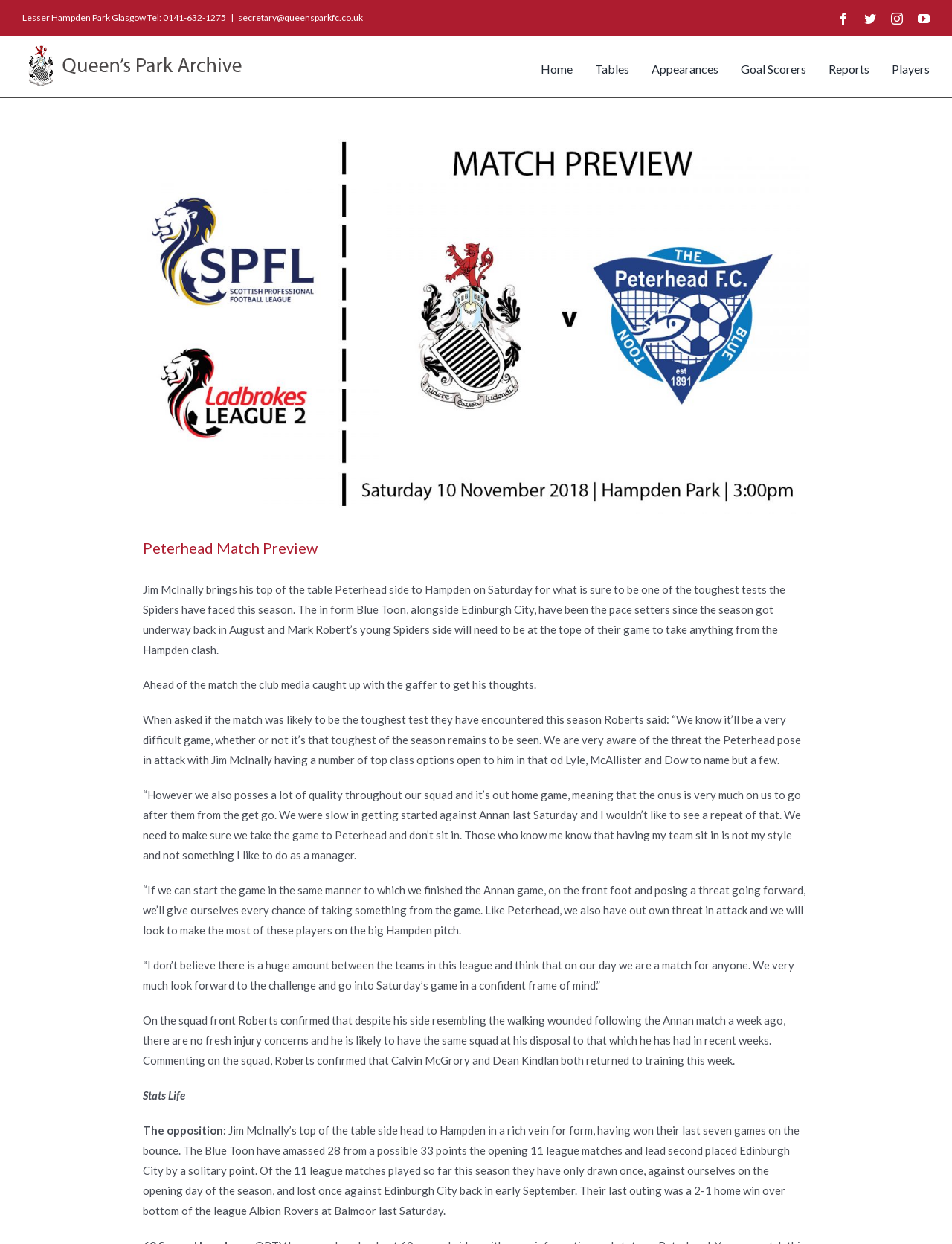How many points have the opposing team amassed in the opening 11 league matches?
Using the image, give a concise answer in the form of a single word or short phrase.

28